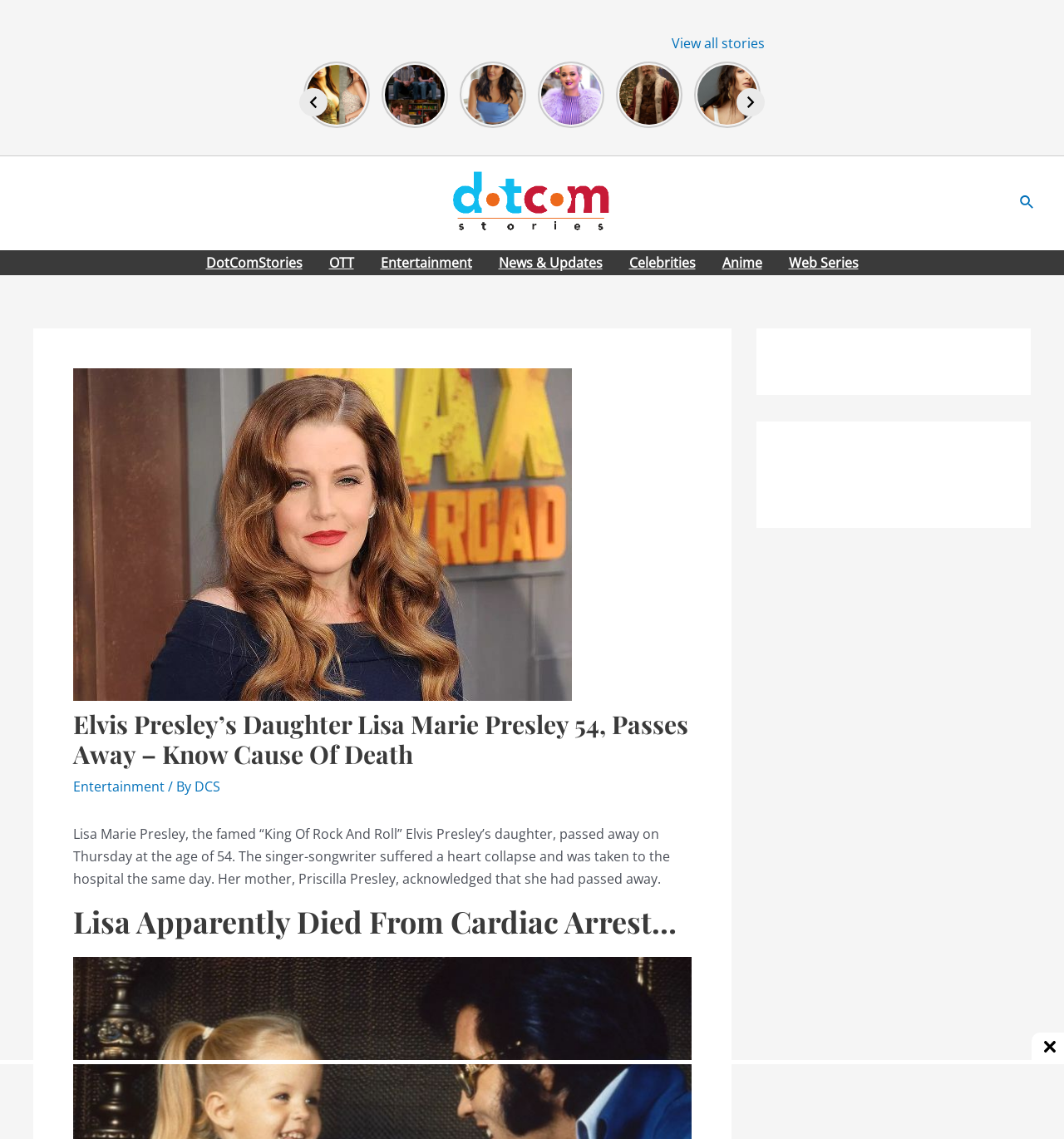Respond to the question with just a single word or phrase: 
Who is Lisa Marie Presley's mother?

Priscilla Presley